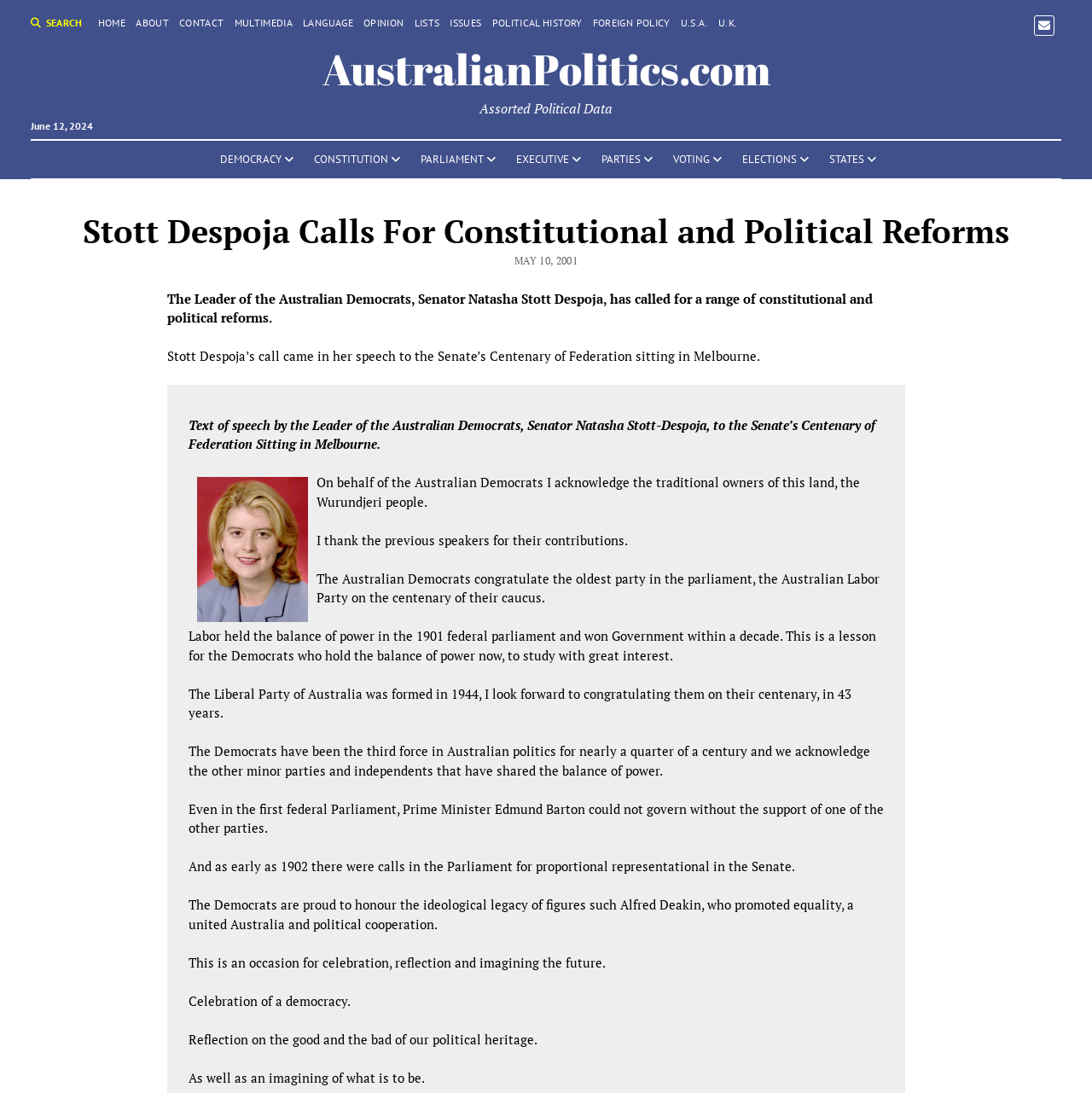What is the occasion of the speech?
Using the image as a reference, give an elaborate response to the question.

The occasion of the speech is mentioned in the text 'Stott Despoja’s call came in her speech to the Senate’s Centenary of Federation sitting in Melbourne.' which is located below the main heading of the webpage.